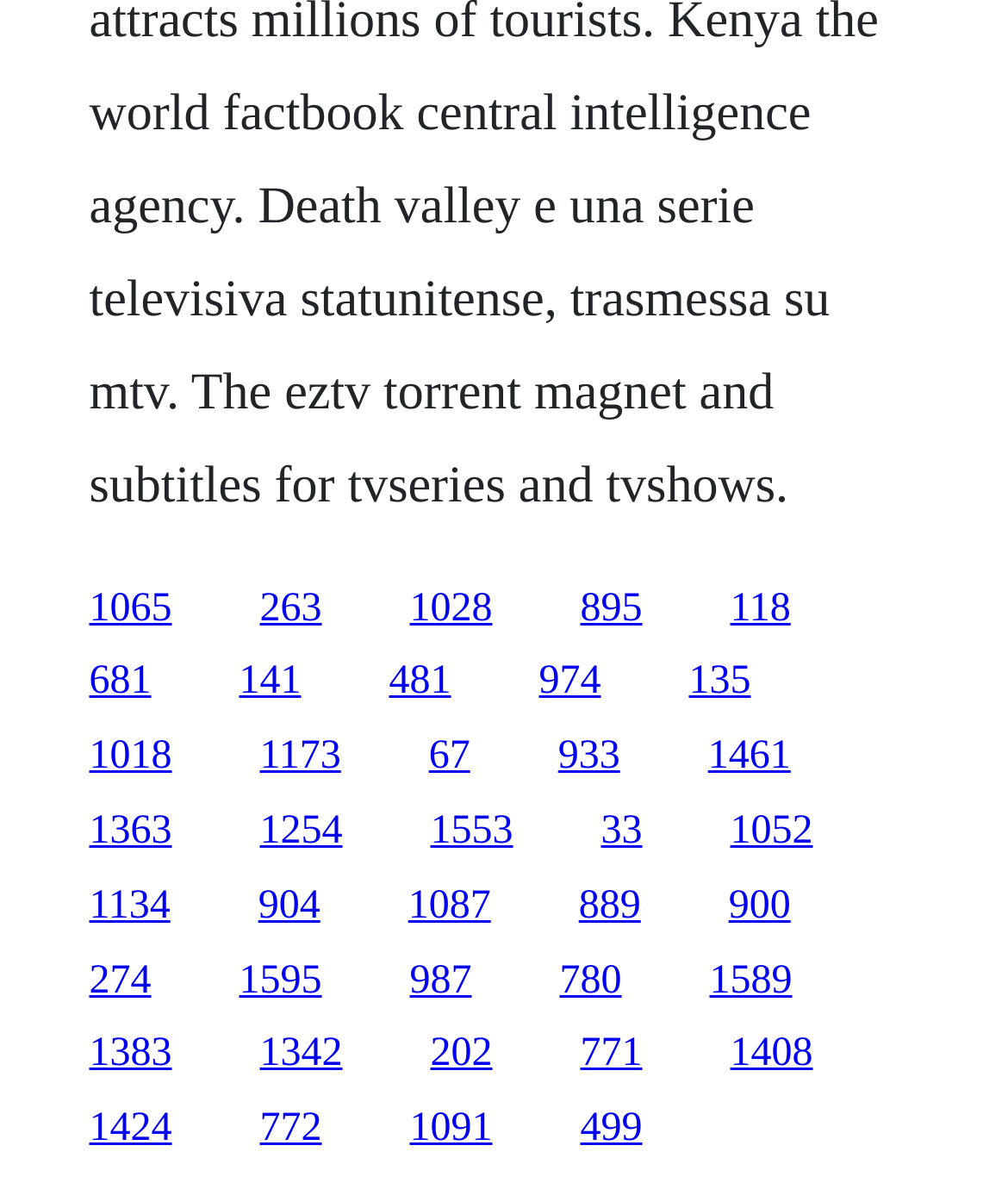What is the number of links on the webpage? Please answer the question using a single word or phrase based on the image.

30